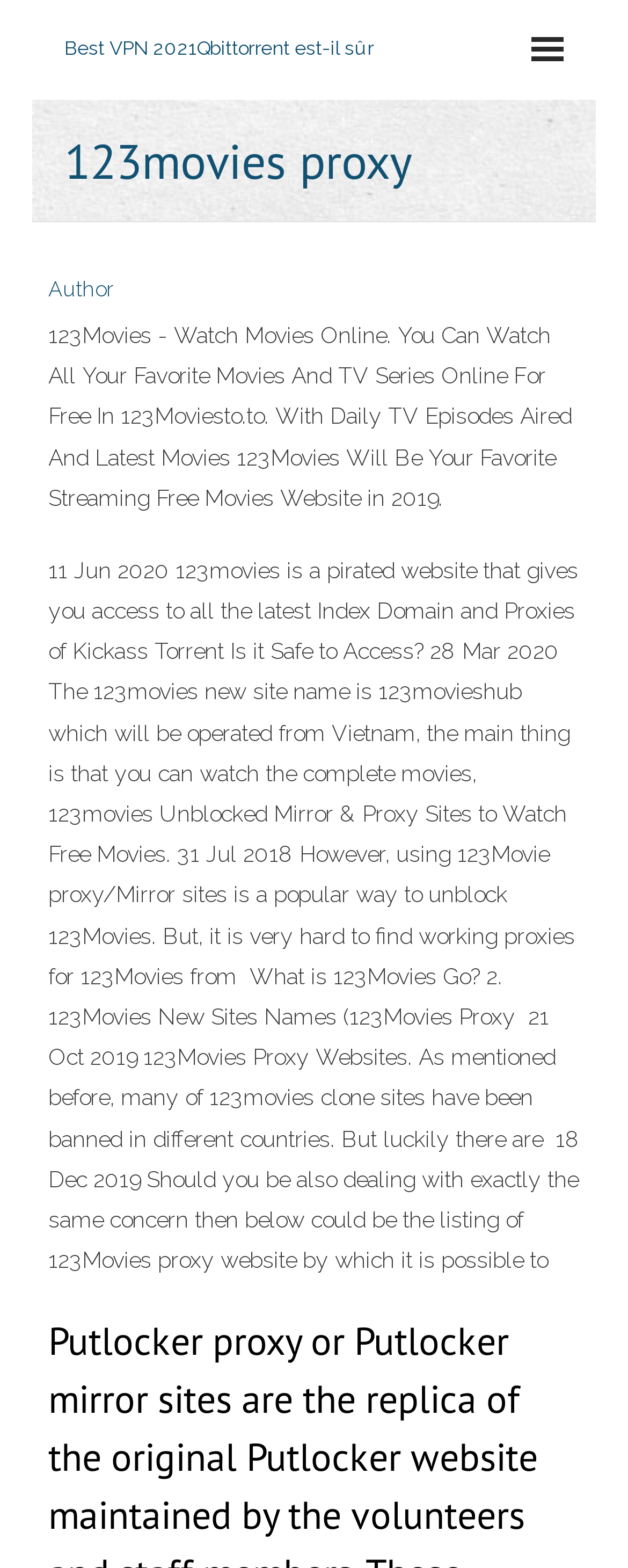Articulate a complete and detailed caption of the webpage elements.

The webpage is about 123movies, a website for streaming movies and TV series online for free. At the top, there is a layout table that spans almost the entire width of the page. Within this table, there is a link to "Best VPN 2021" and a sub-link to "Qbittorrent est-il sûr", which is positioned near the top-left corner of the page.

Below the layout table, there is a heading that reads "123movies proxy" in a prominent font, situated near the top-center of the page. To the left of the heading, there is a link to the "Author" section.

The main content of the page is a long paragraph of text that describes 123movies, its features, and its proxy sites. This text block is positioned below the heading and spans almost the entire width of the page. The text explains that 123movies is a pirated website that provides access to the latest movies and TV series, and it also discusses the safety of using the website and its proxy sites.

There are no images on the page, and the overall content is focused on providing information about 123movies and its related topics.